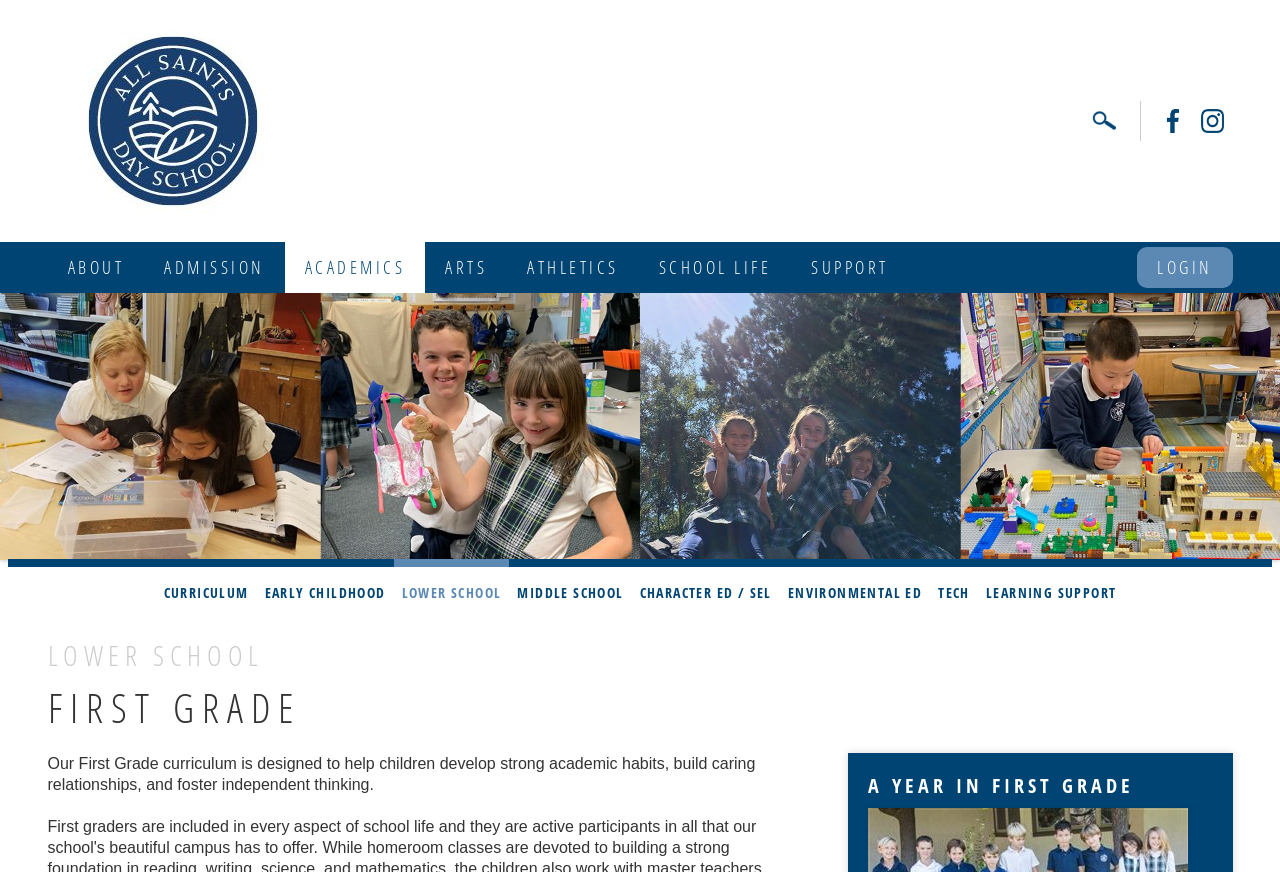Using the description "Environmental Ed", locate and provide the bounding box of the UI element.

[0.609, 0.641, 0.727, 0.702]